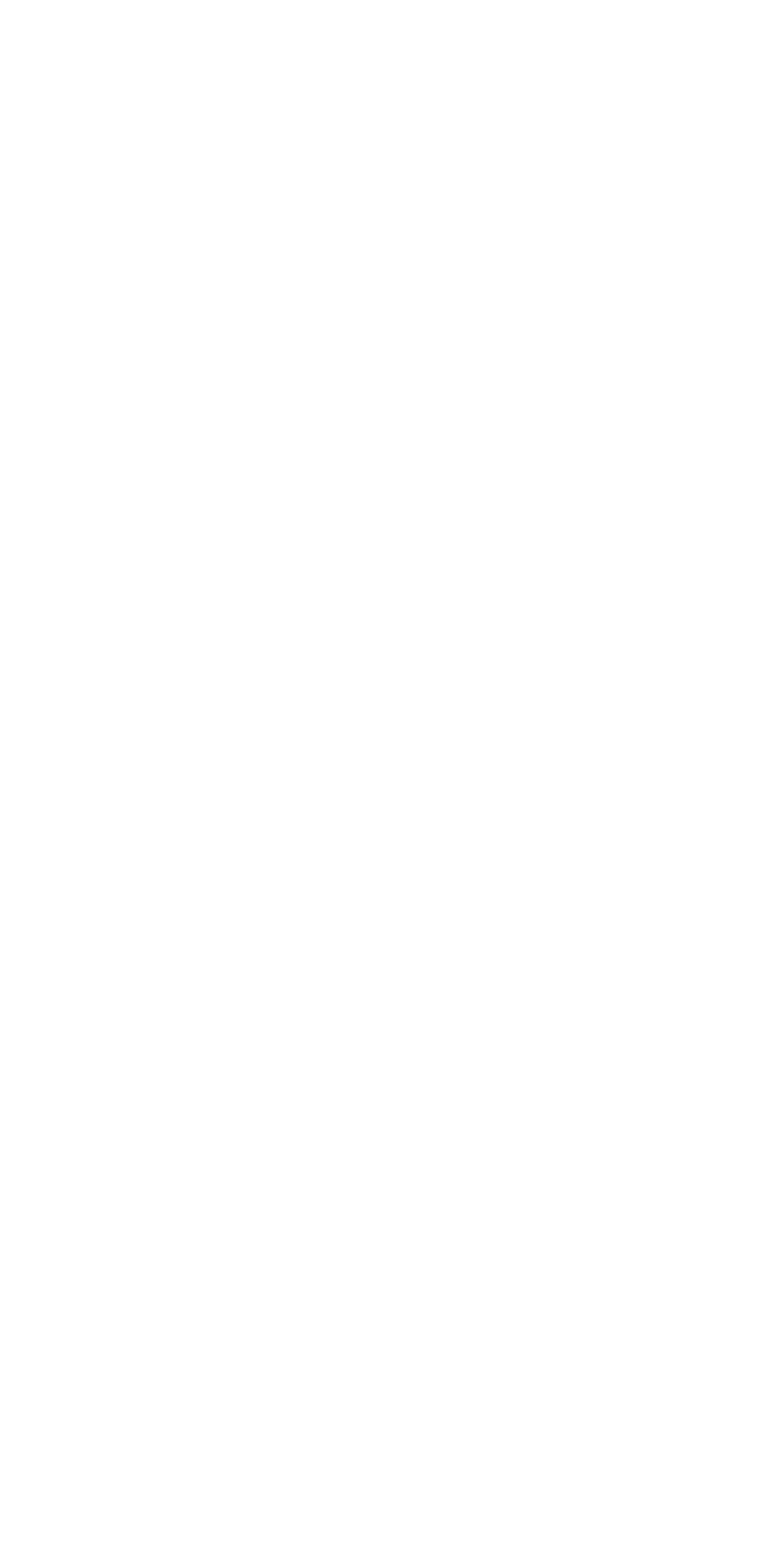Given the element description, predict the bounding box coordinates in the format (top-left x, top-left y, bottom-right x, bottom-right y). Make sure all values are between 0 and 1. Here is the element description: Entries feed

[0.04, 0.759, 0.271, 0.787]